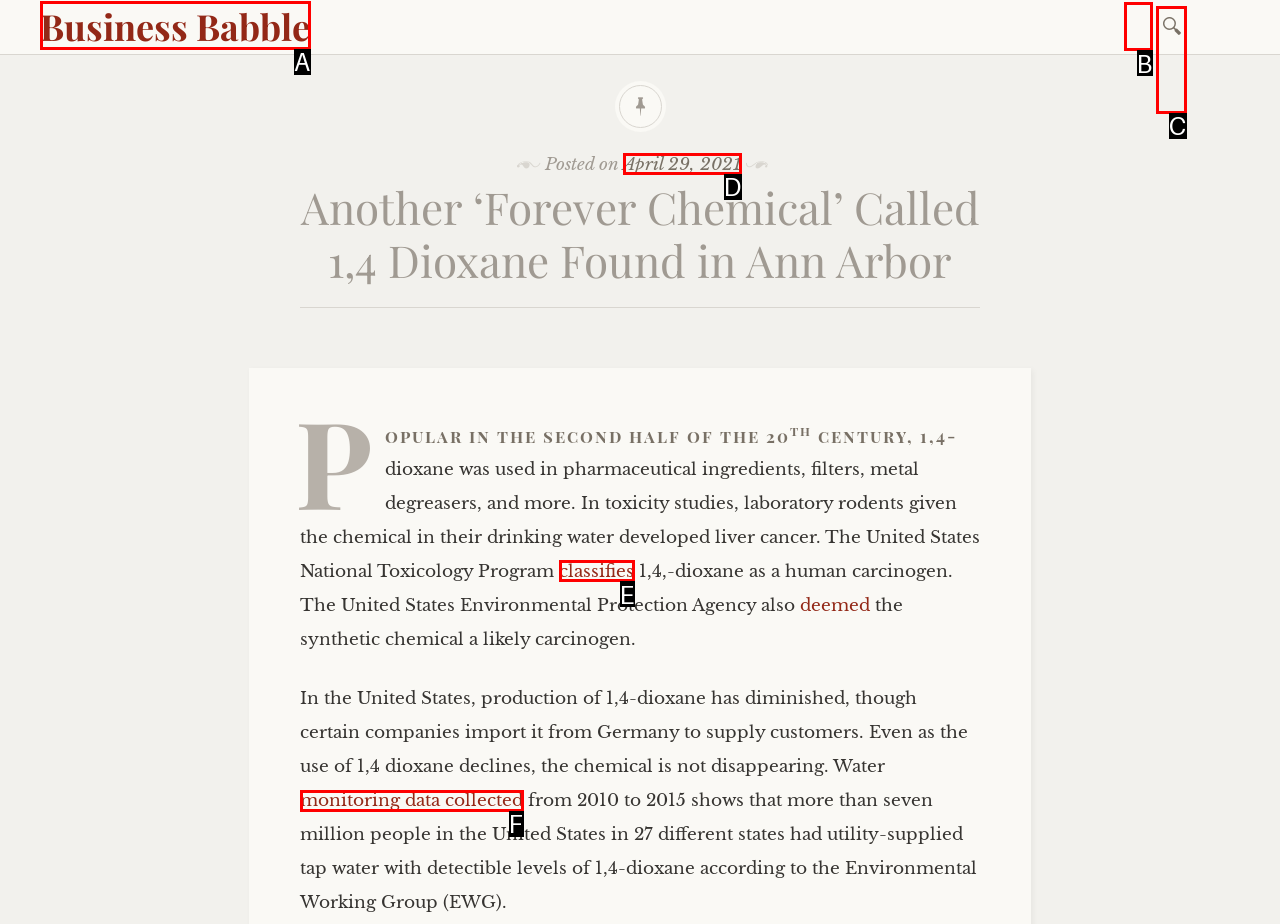Tell me which one HTML element best matches the description: April 29, 2021 Answer with the option's letter from the given choices directly.

D